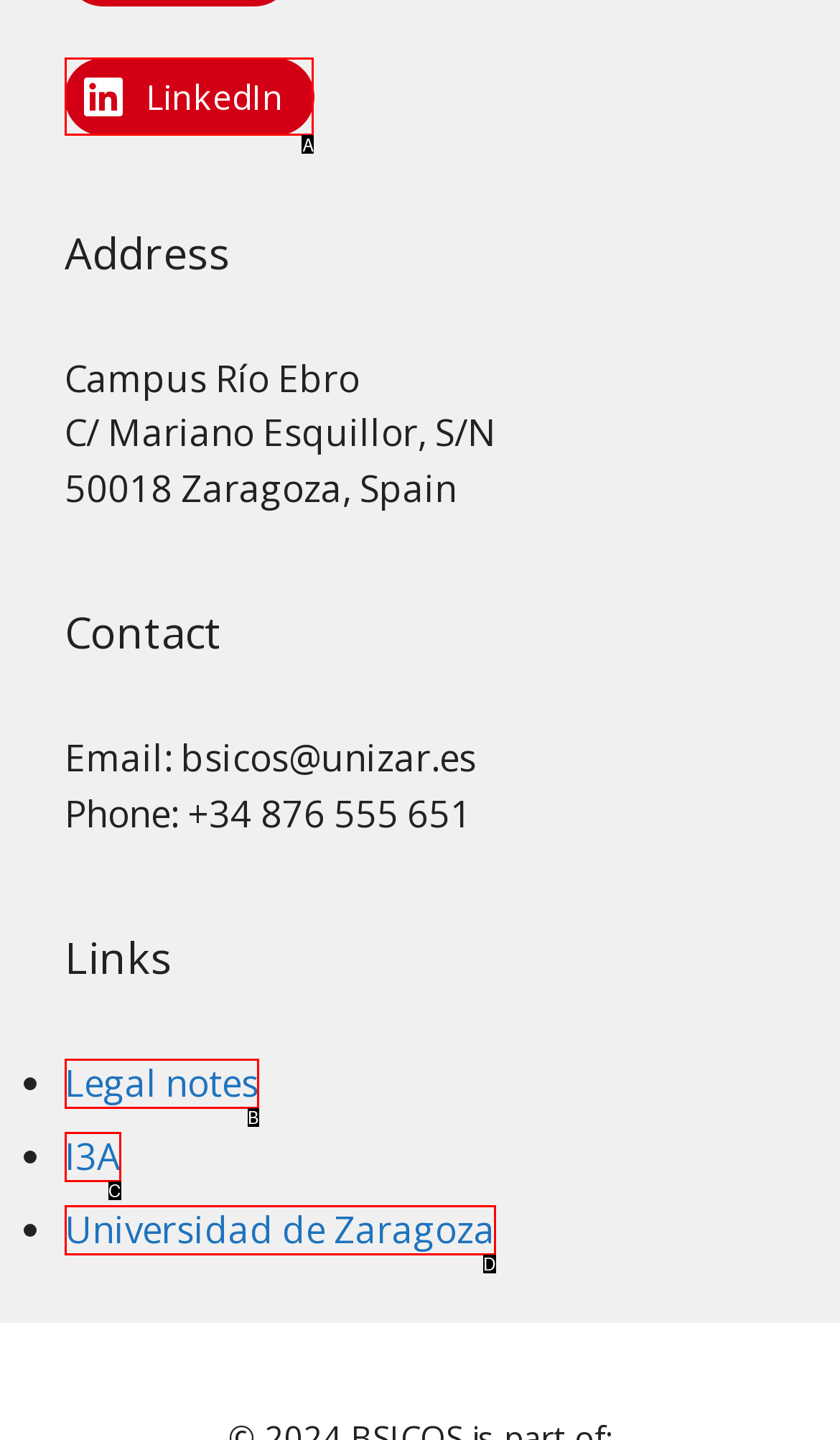Assess the description: I3A and select the option that matches. Provide the letter of the chosen option directly from the given choices.

C